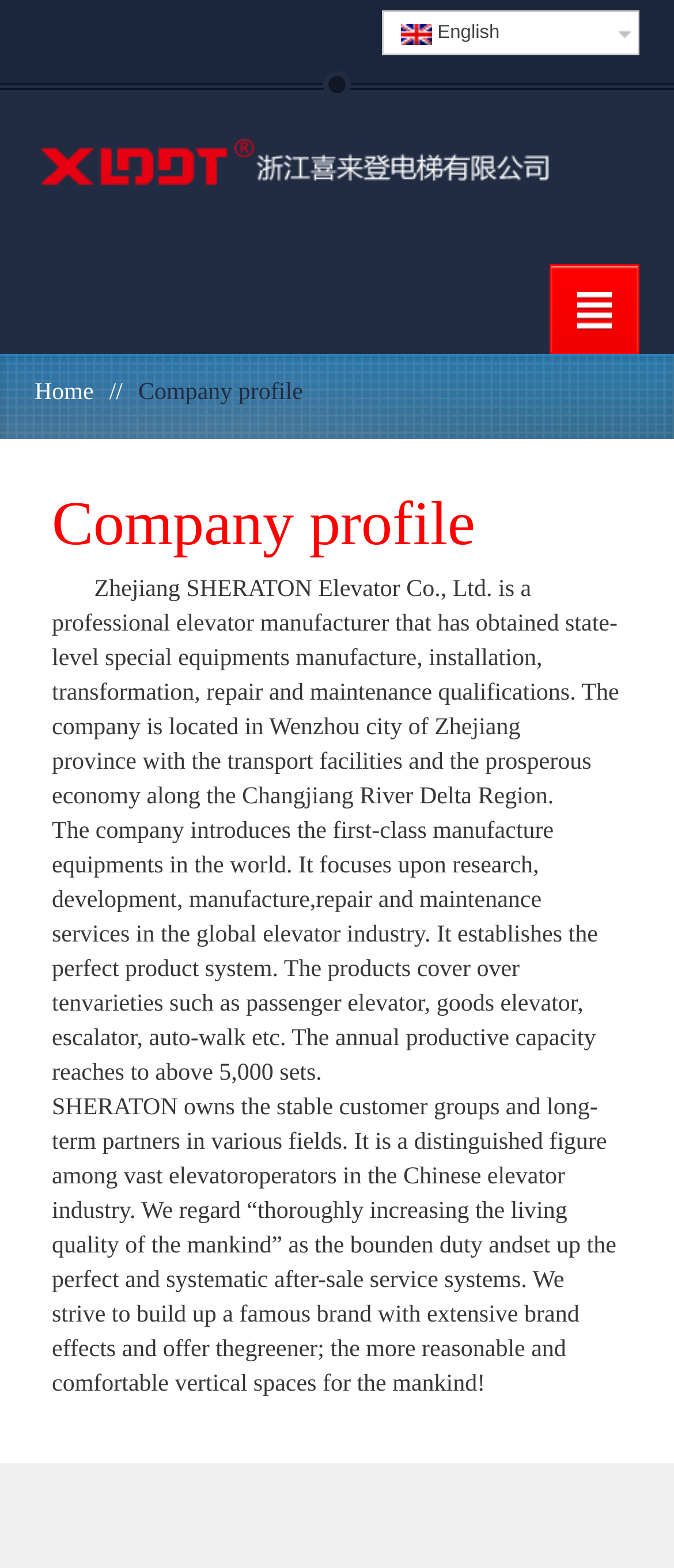What is the company's goal?
Kindly answer the question with as much detail as you can.

I found the company's goal by reading the third paragraph of the company profile, which states that the company regards 'thoroughly increasing the living quality of the mankind' as its bounden duty.